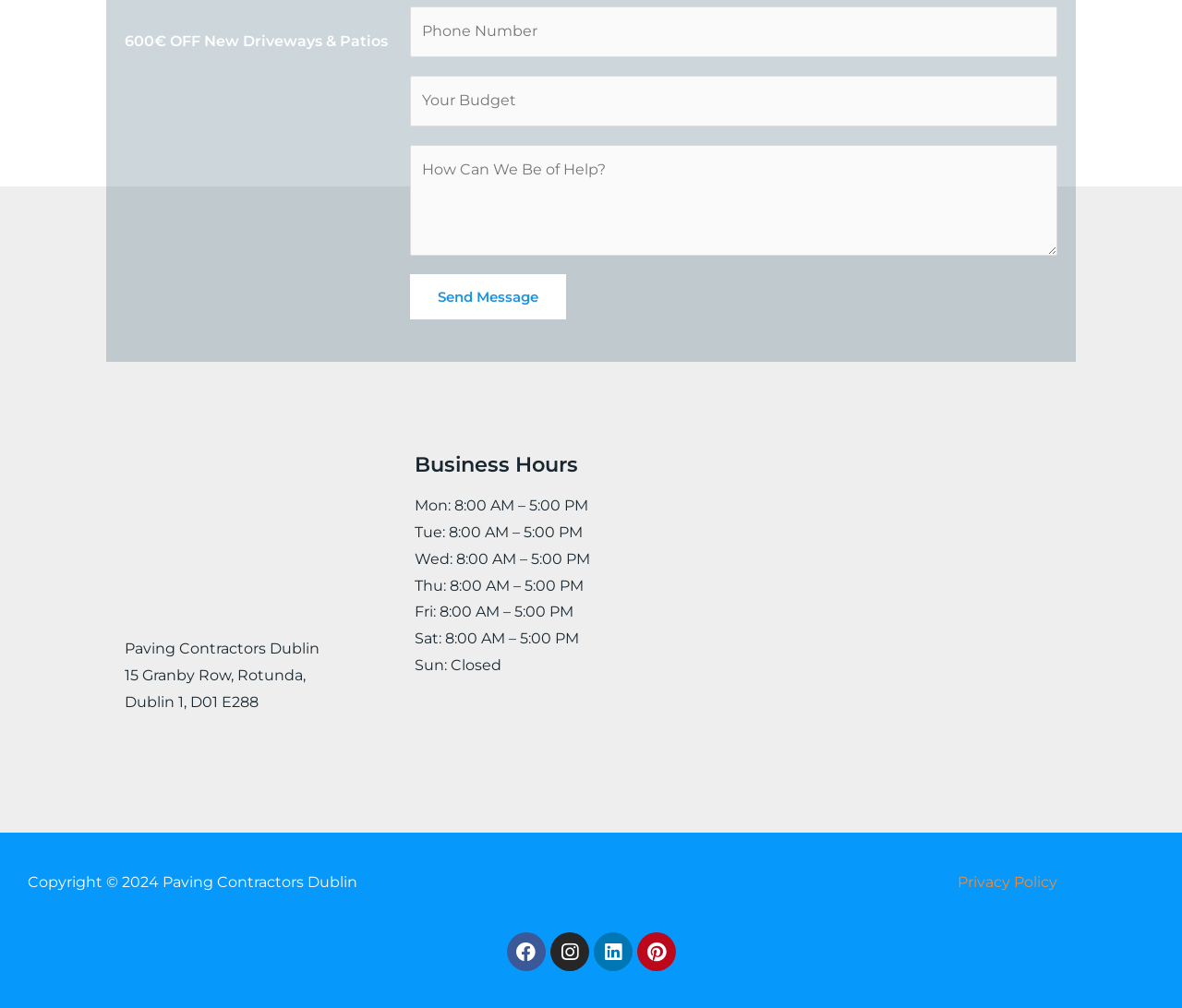What is the minimum budget required?
Offer a detailed and full explanation in response to the question.

I found the minimum budget required by looking at the spinbutton element labeled 'Your Budget *'. The valuemin attribute of this element is 0, which indicates that the minimum budget required is 0.